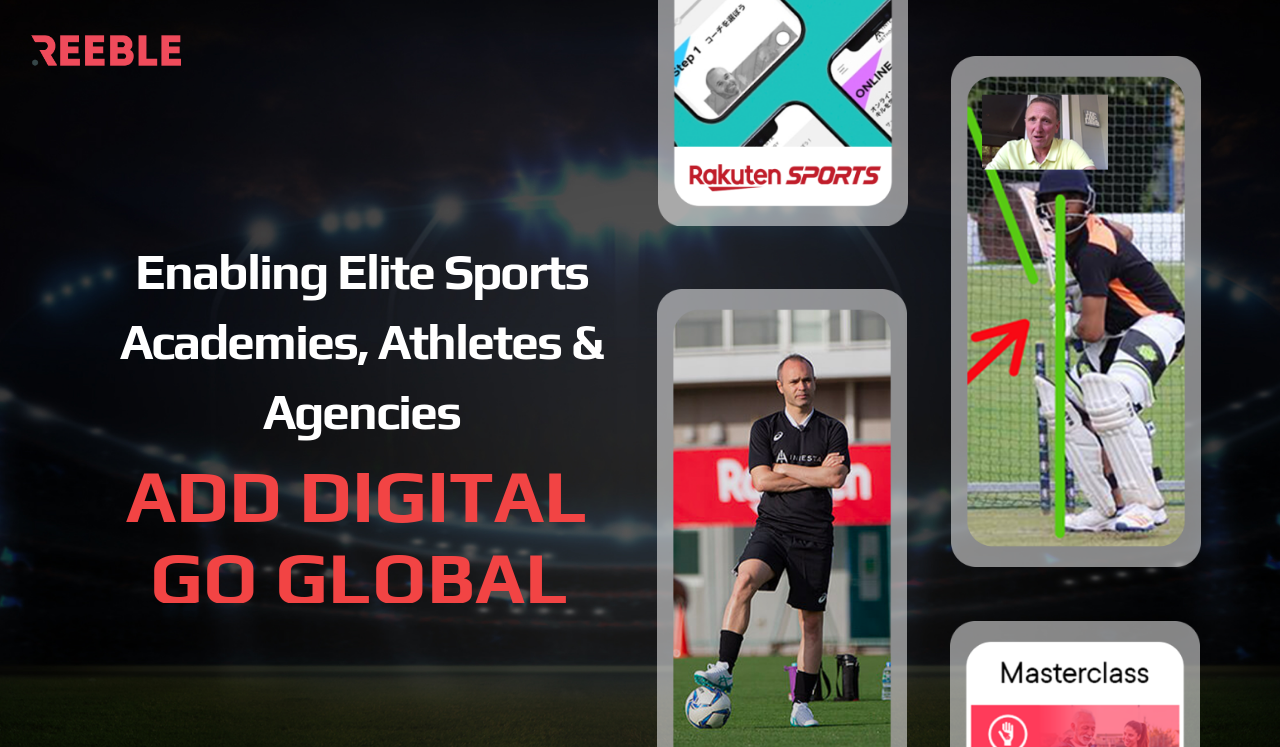What is the word written horizontally at the bottom of the webpage?
Answer the question using a single word or phrase, according to the image.

GLOBAL